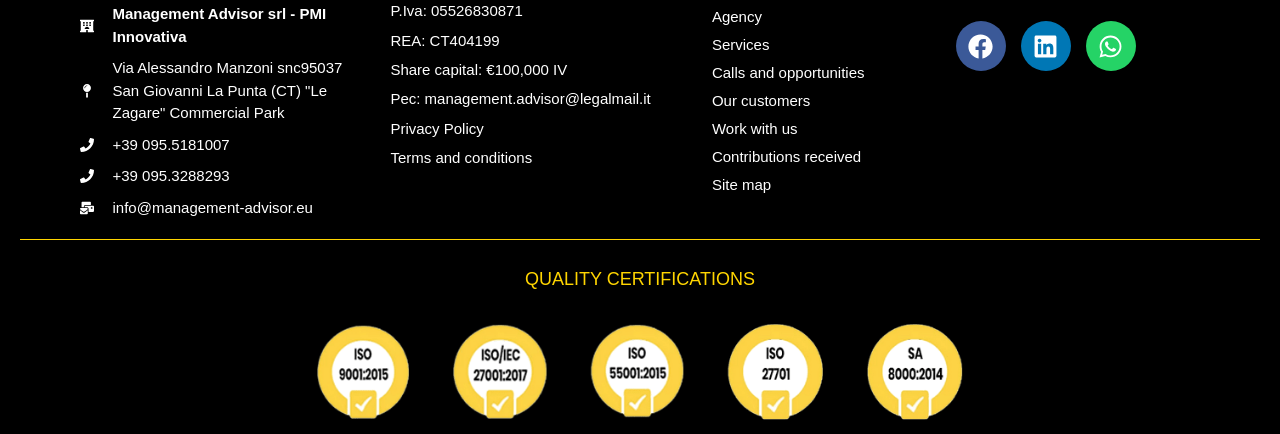Identify the bounding box of the HTML element described here: "Agency". Provide the coordinates as four float numbers between 0 and 1: [left, top, right, bottom].

[0.541, 0.007, 0.723, 0.072]